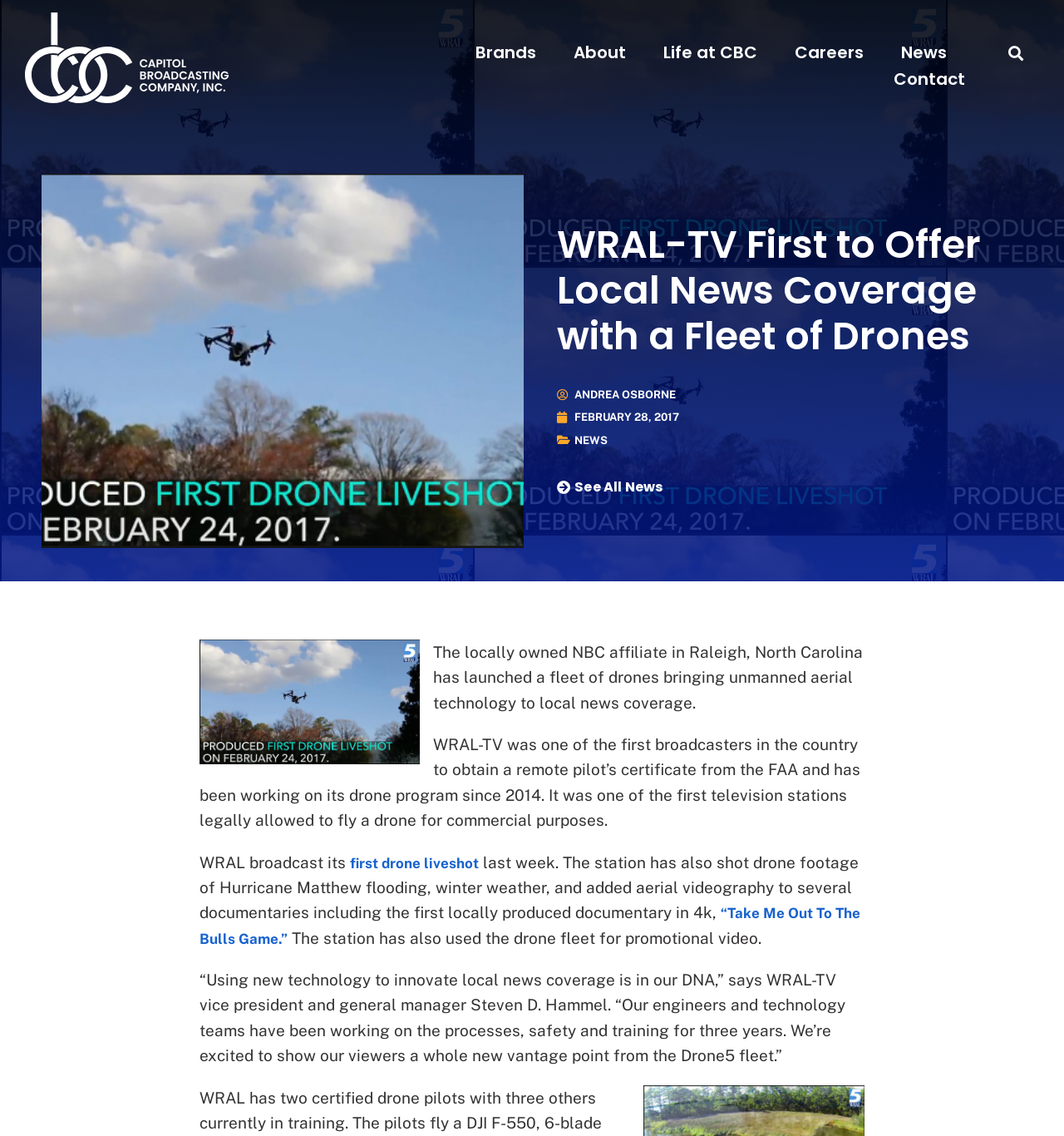Bounding box coordinates are specified in the format (top-left x, top-left y, bottom-right x, bottom-right y). All values are floating point numbers bounded between 0 and 1. Please provide the bounding box coordinate of the region this sentence describes: Andrea Osborne

[0.523, 0.342, 0.645, 0.353]